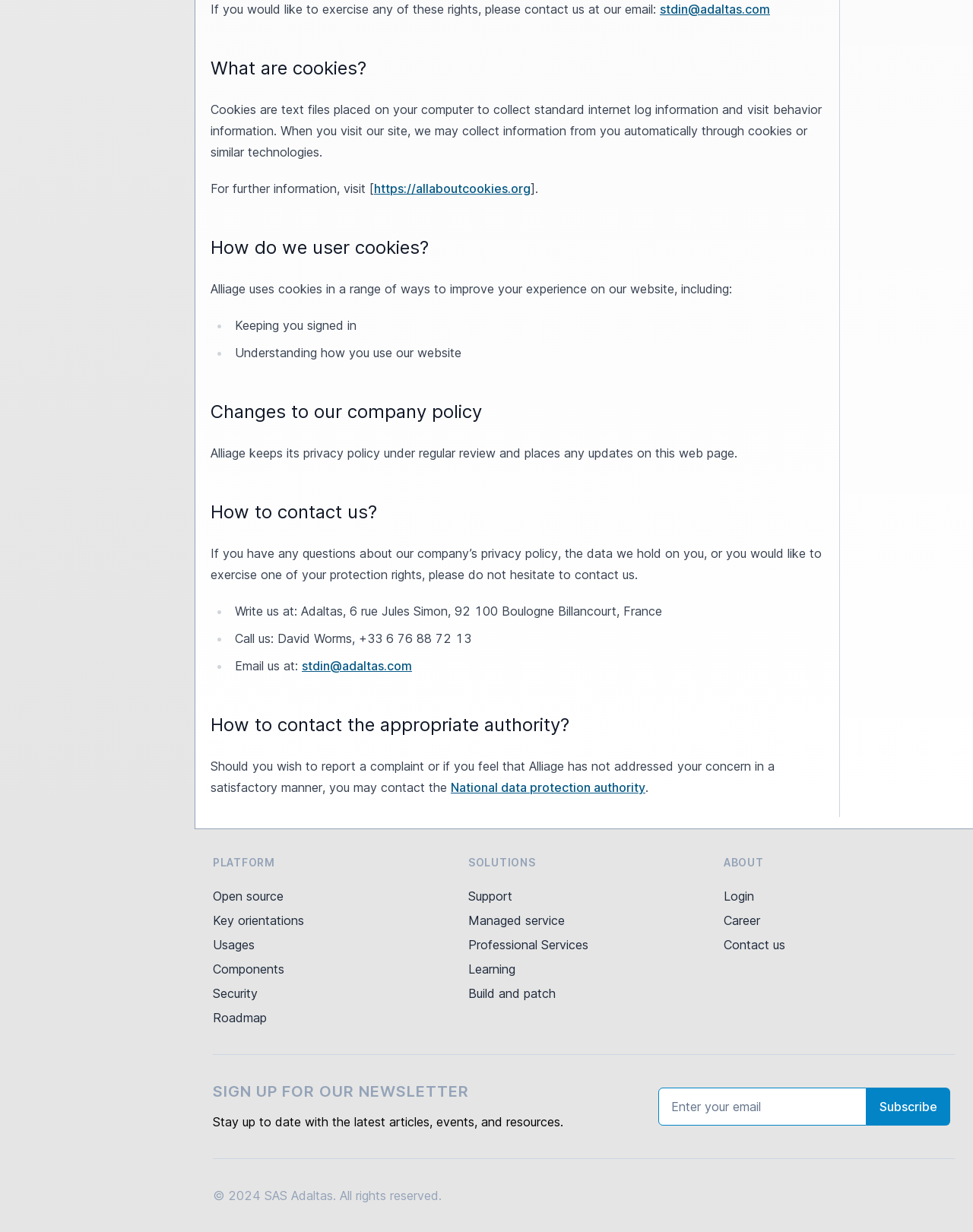Please find the bounding box coordinates for the clickable element needed to perform this instruction: "Subscribe to the newsletter".

[0.89, 0.883, 0.976, 0.914]